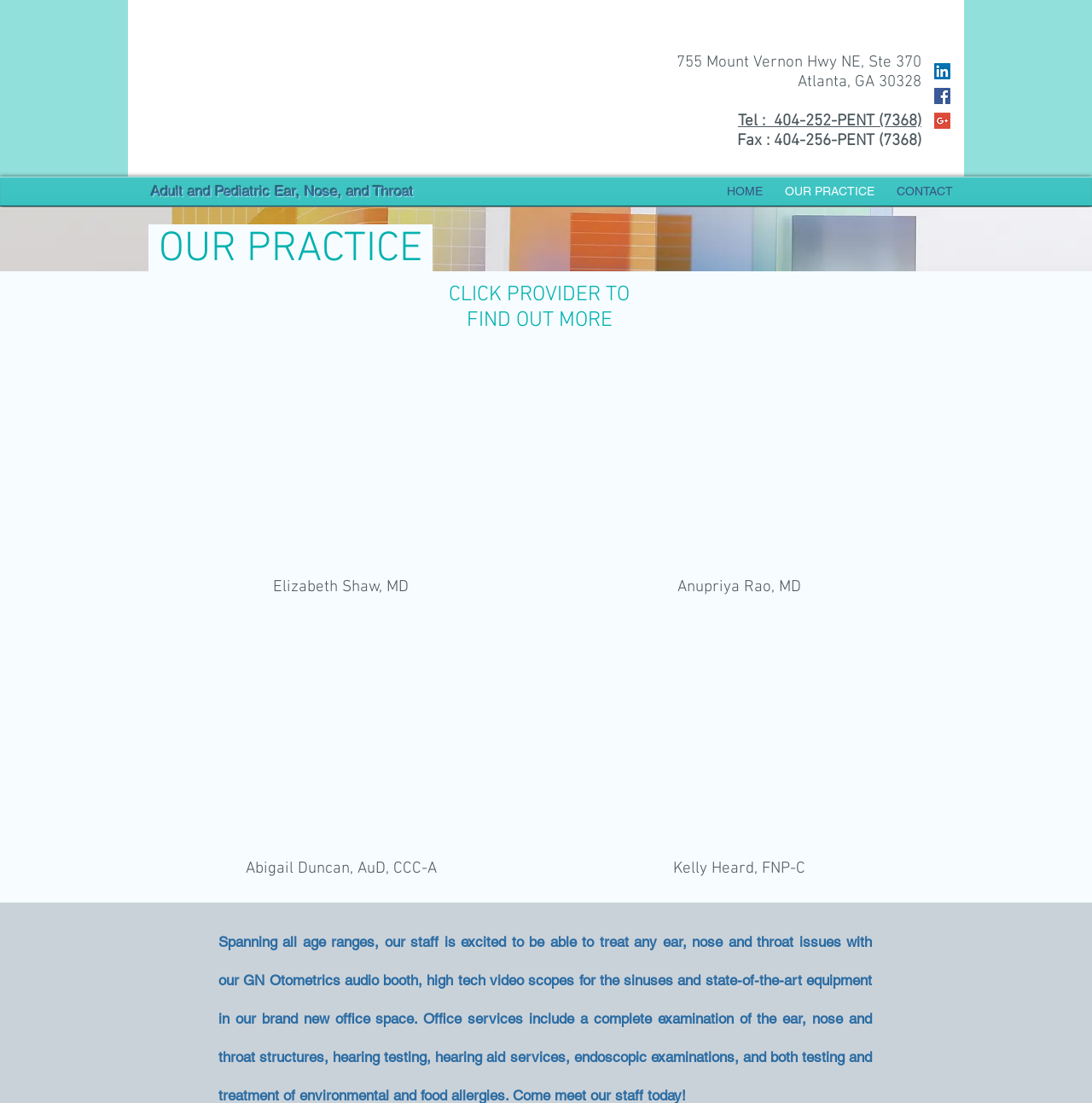Locate and extract the headline of this webpage.

Spanning all age ranges, our staff is excited to be able to treat any ear, nose and throat issues with our GN Otometrics audio booth, high tech video scopes for the sinuses and state-of-the-art equipment in our brand new office space. Office services include a complete examination of the ear, nose and throat structures, hearing testing, hearing aid services, endoscopic examinations, and both testing and treatment of environmental and food allergies. Come meet our staff today!